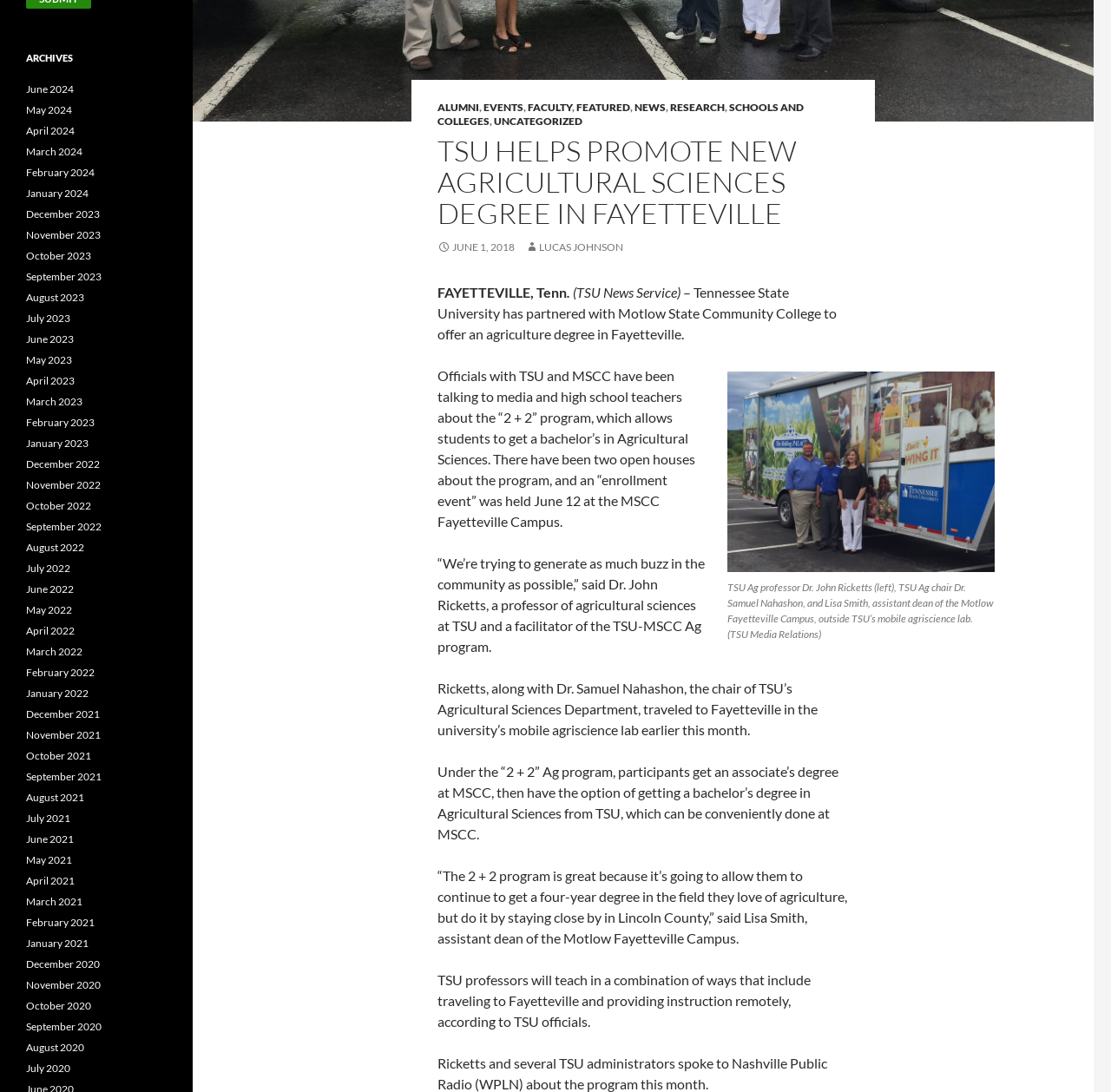Given the webpage screenshot and the description, determine the bounding box coordinates (top-left x, top-left y, bottom-right x, bottom-right y) that define the location of the UI element matching this description: June 1, 2018

[0.394, 0.22, 0.463, 0.232]